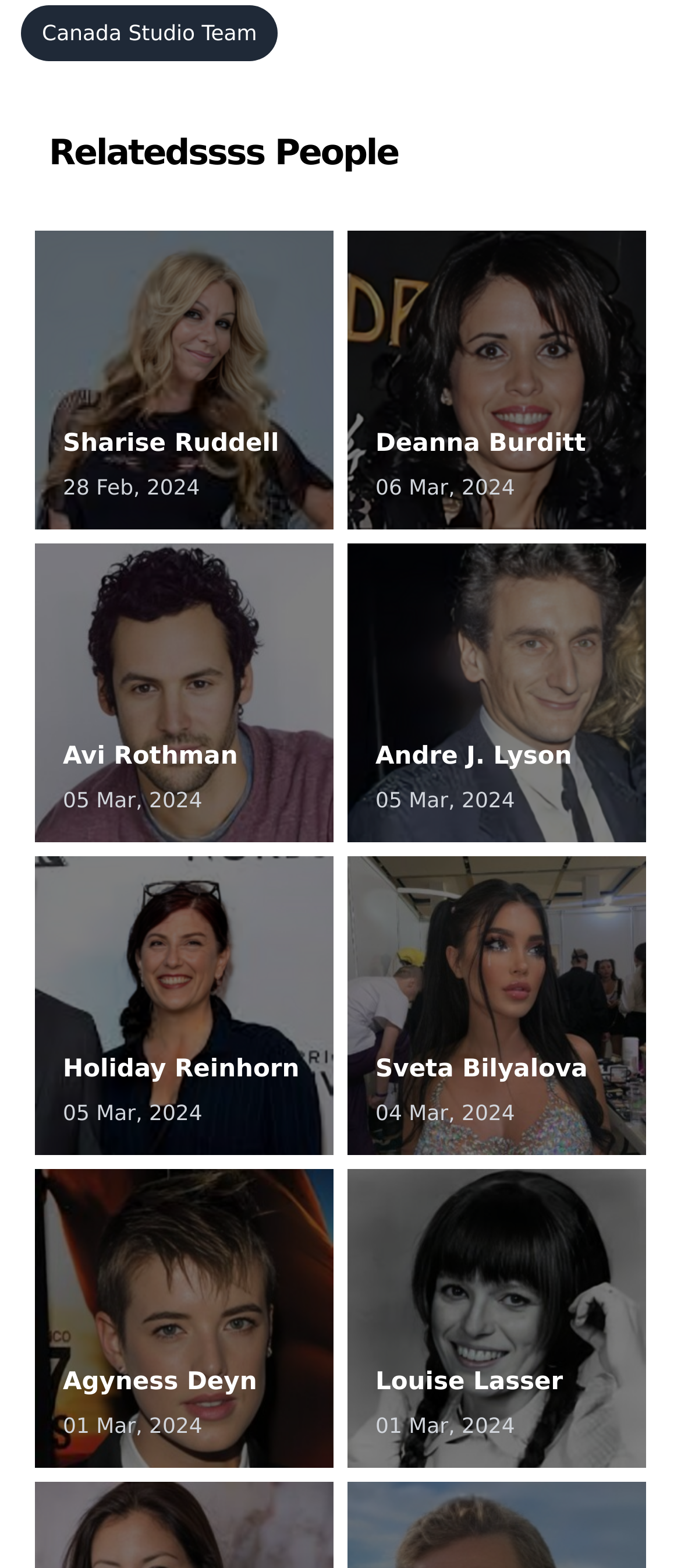Please indicate the bounding box coordinates of the element's region to be clicked to achieve the instruction: "Check Deanna Burditt's profile". Provide the coordinates as four float numbers between 0 and 1, i.e., [left, top, right, bottom].

[0.51, 0.147, 0.949, 0.338]